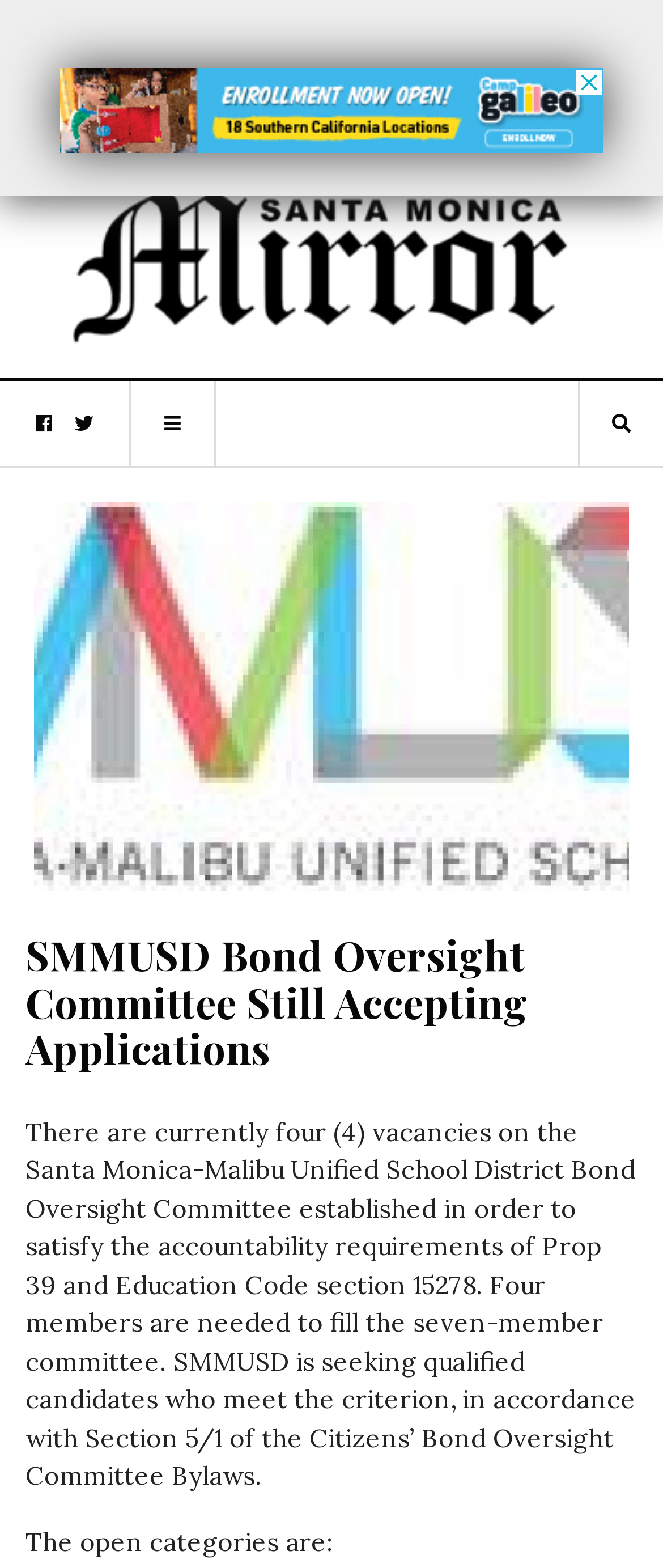Give a one-word or short phrase answer to the question: 
How many members are needed to fill the committee?

Seven